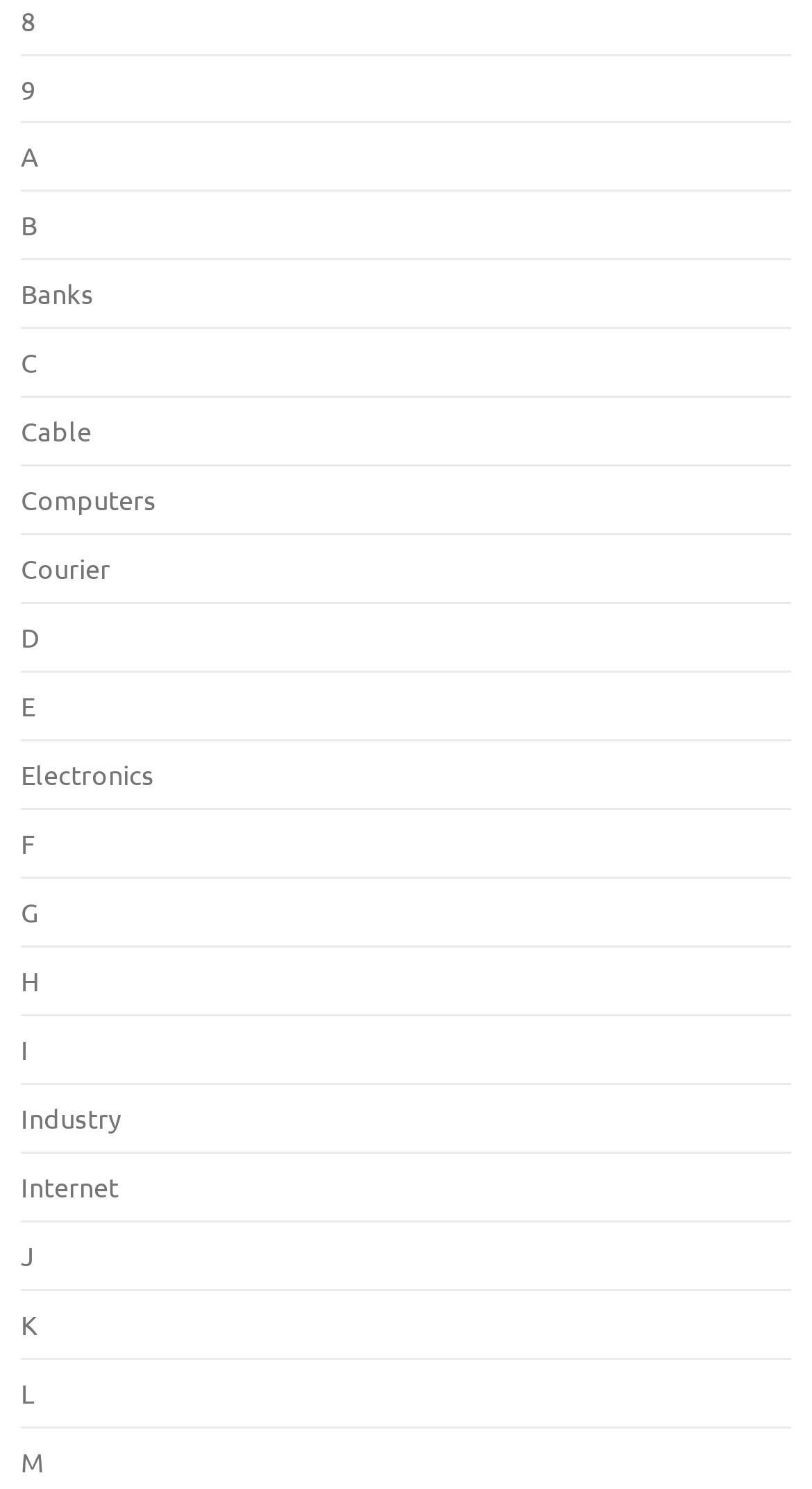Bounding box coordinates should be provided in the format (top-left x, top-left y, bottom-right x, bottom-right y) with all values between 0 and 1. Identify the bounding box for this UI element: G

[0.026, 0.6, 0.049, 0.624]